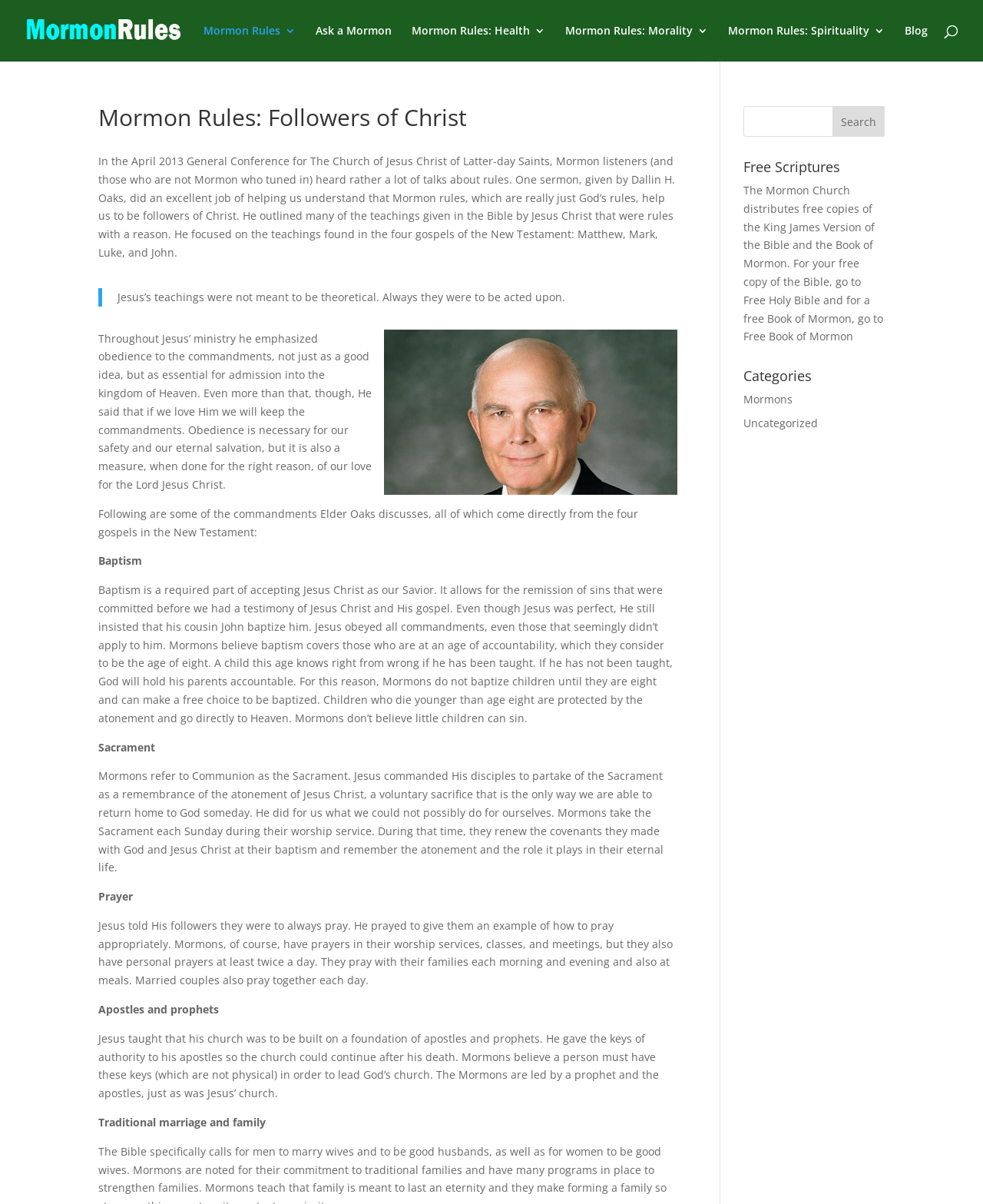Identify the bounding box coordinates of the element that should be clicked to fulfill this task: "Search for a topic". The coordinates should be provided as four float numbers between 0 and 1, i.e., [left, top, right, bottom].

[0.756, 0.088, 0.9, 0.114]